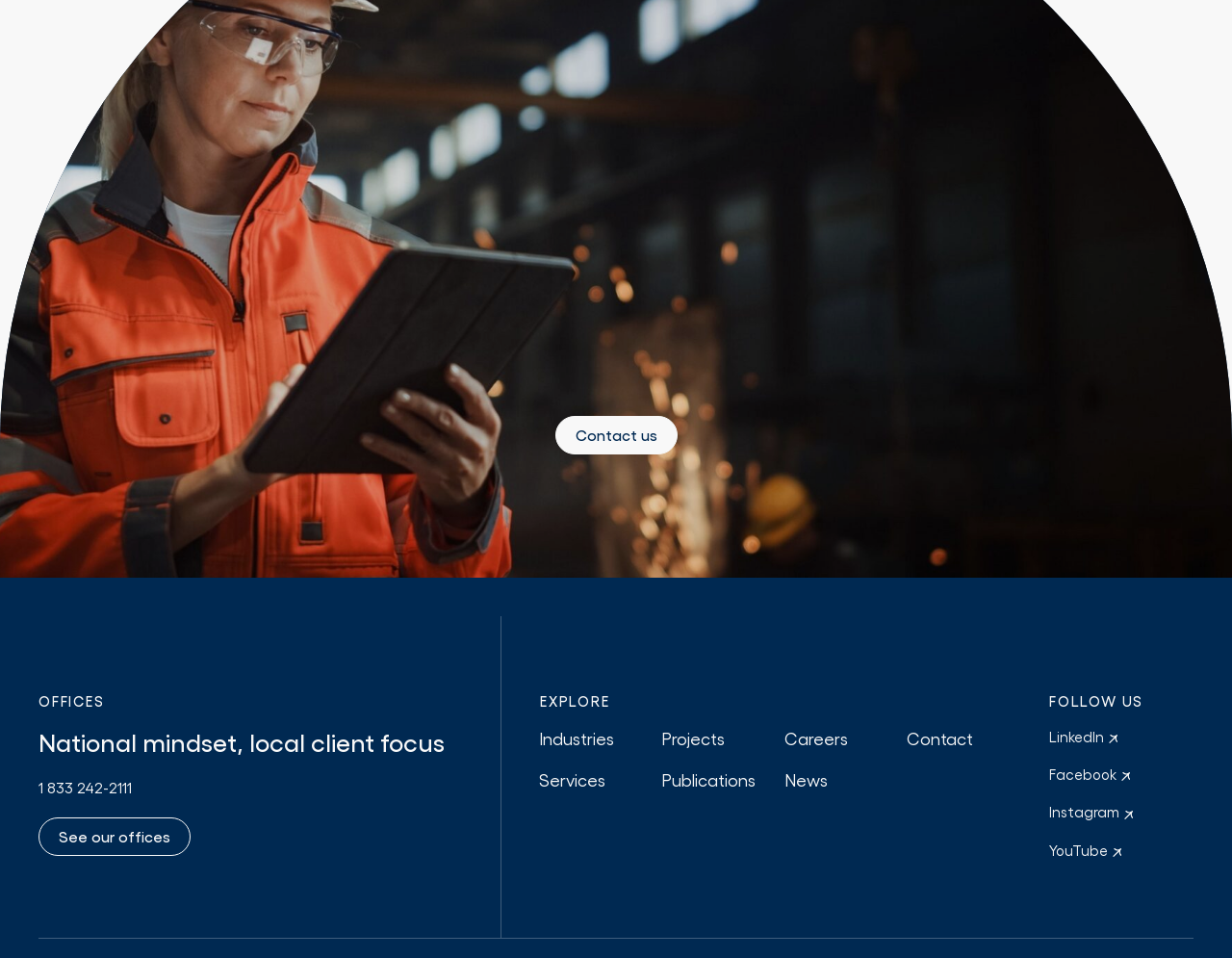How many links are there under 'EXPLORE'?
Please give a detailed and elaborate answer to the question.

Under the 'EXPLORE' section, there are 5 links: 'Industries', 'Services', 'Projects', 'Publications', and 'Careers'. These links are identified by their bounding box coordinates and OCR text.